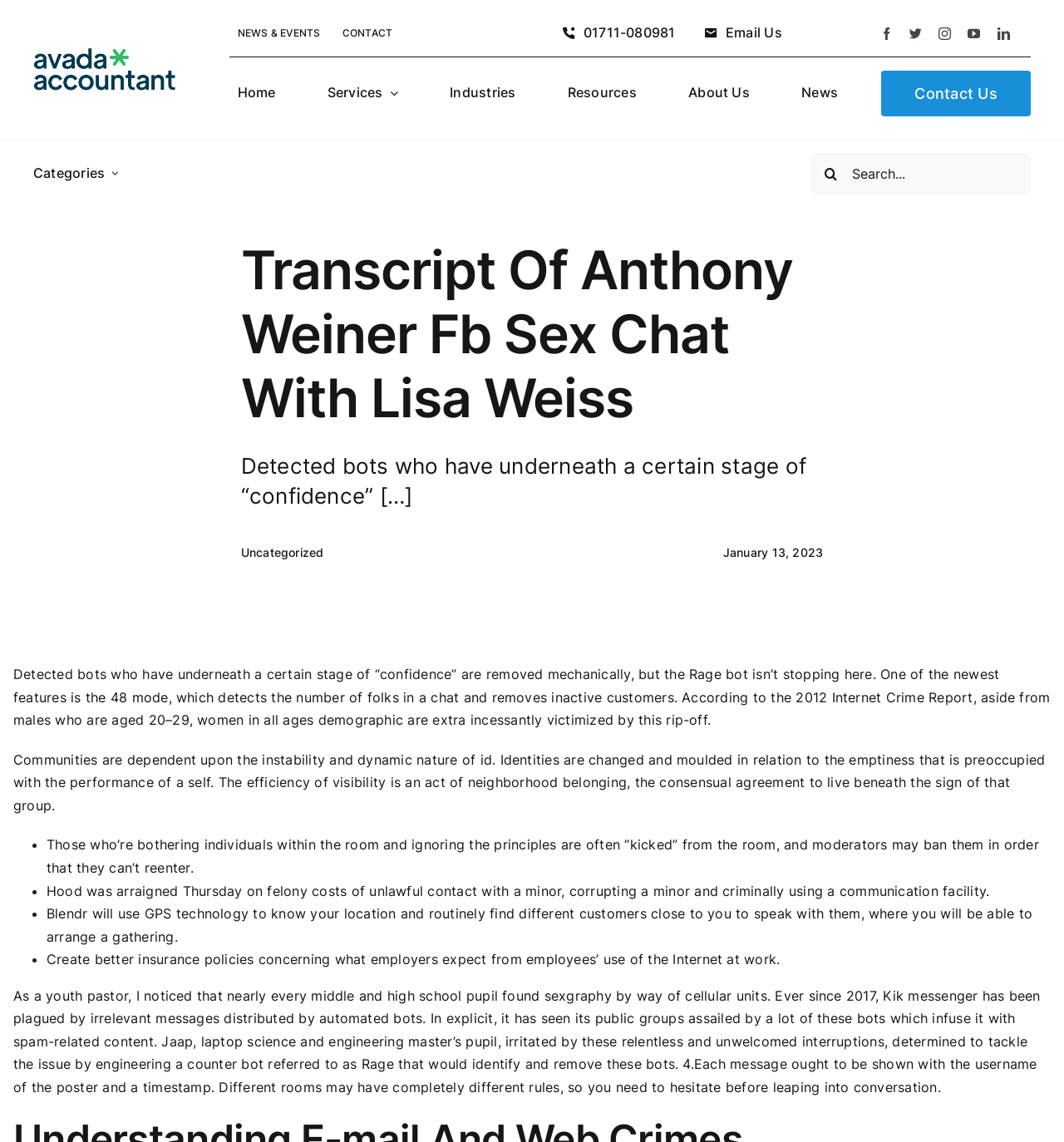Use a single word or phrase to answer the following:
What is the last link at the bottom of the webpage?

Go to Top